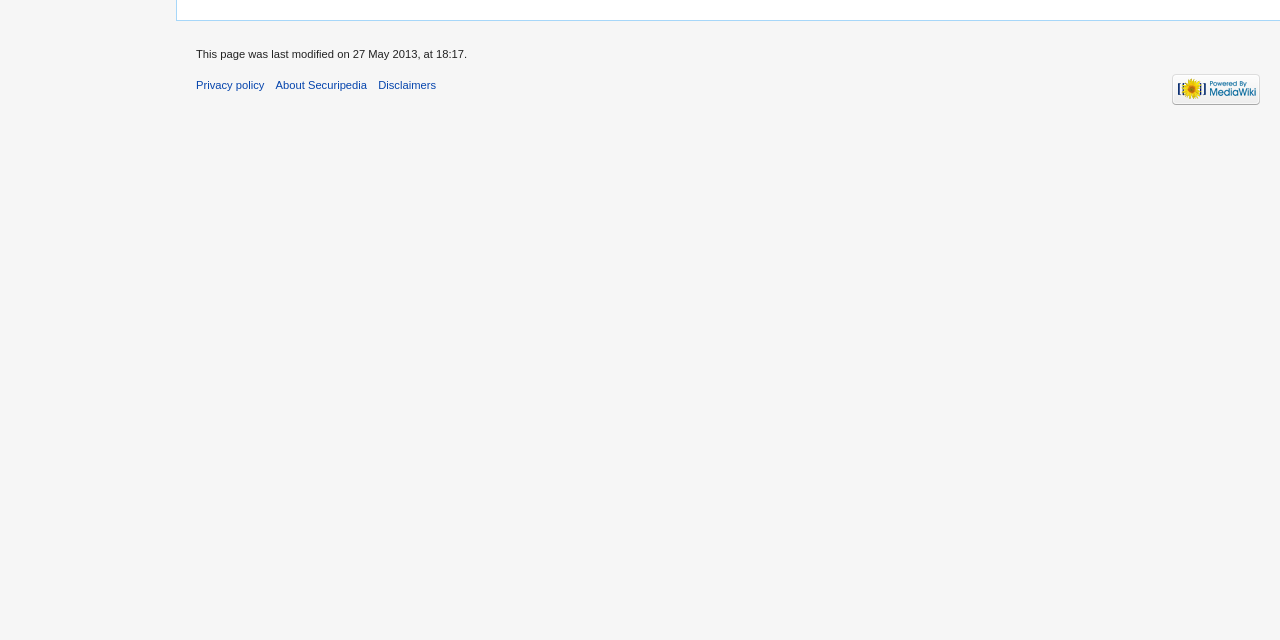Please find the bounding box coordinates (top-left x, top-left y, bottom-right x, bottom-right y) in the screenshot for the UI element described as follows: Disclaimers

[0.295, 0.123, 0.341, 0.142]